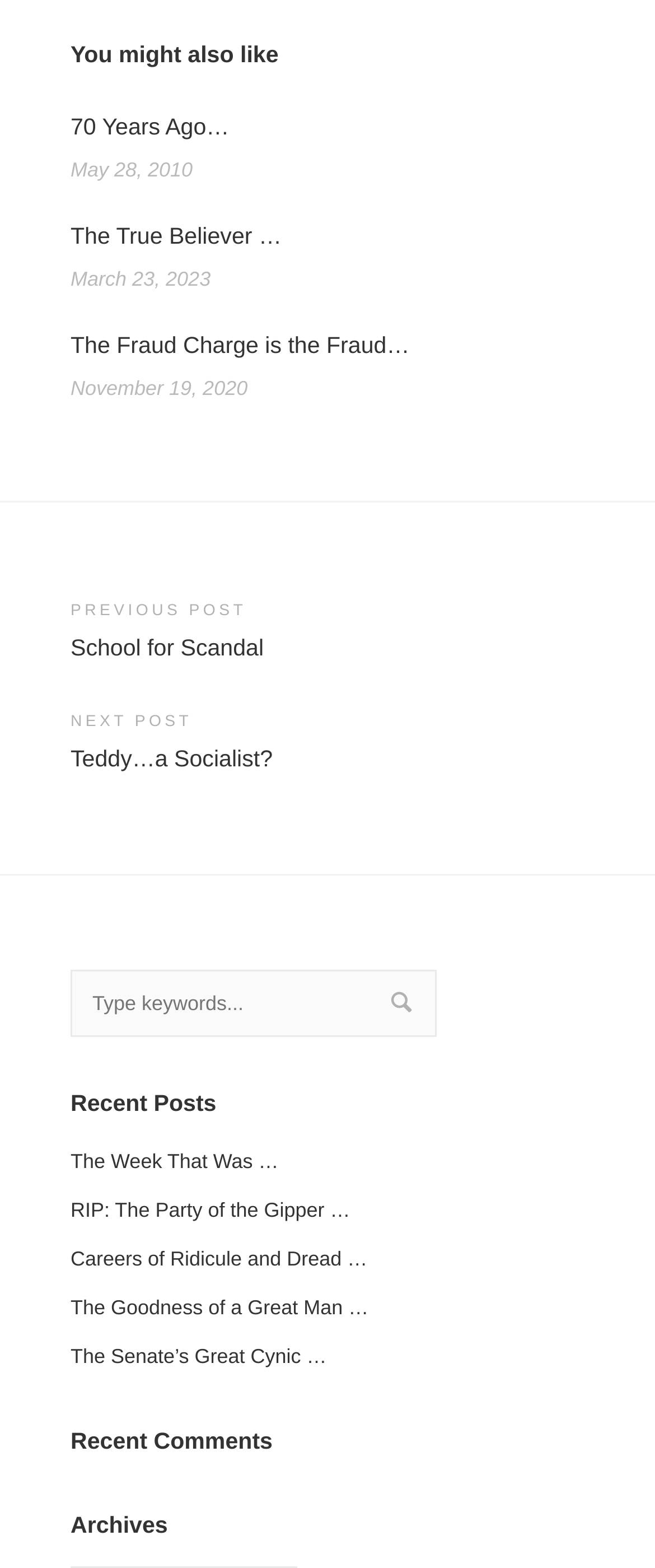Give a short answer using one word or phrase for the question:
How many links are under 'You might also like'?

3